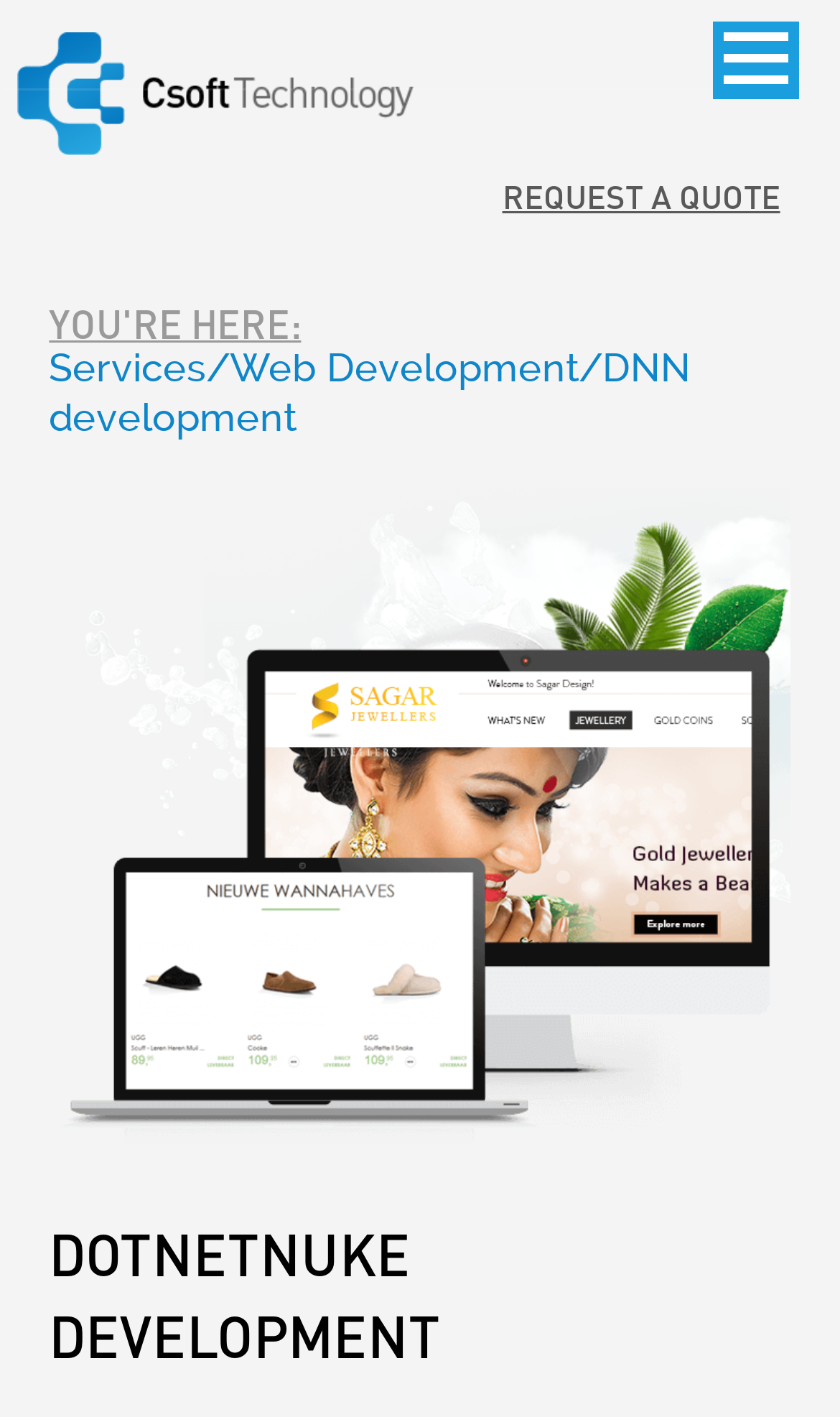What is the company name?
Refer to the image and offer an in-depth and detailed answer to the question.

The company name can be found in the top-left corner of the webpage, where the logo is located. The logo is accompanied by the text 'csoft technology logo', which indicates that the company name is Csoft Technology.